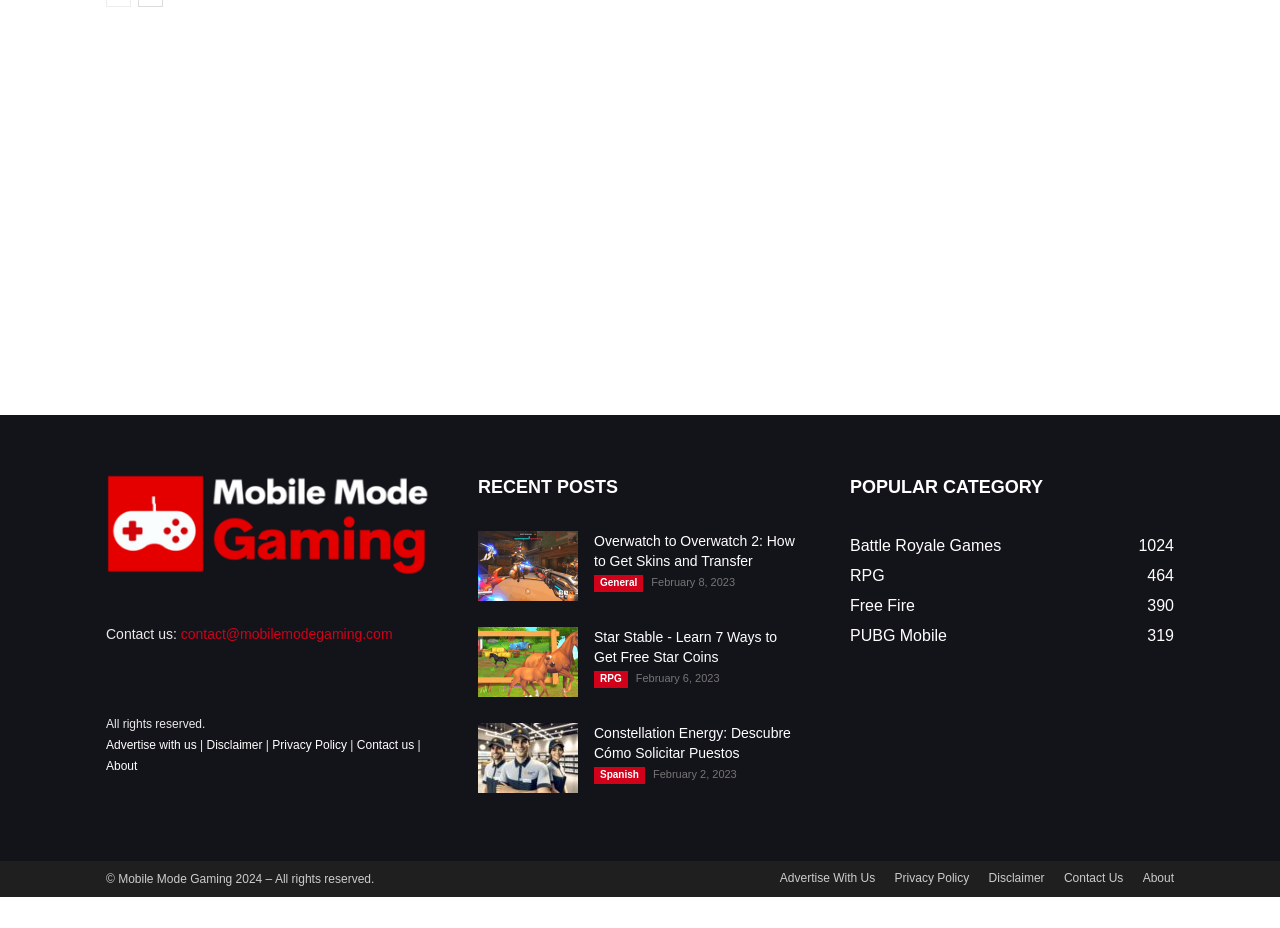Using the element description About Us, predict the bounding box coordinates for the UI element. Provide the coordinates in (top-left x, top-left y, bottom-right x, bottom-right y) format with values ranging from 0 to 1.

None